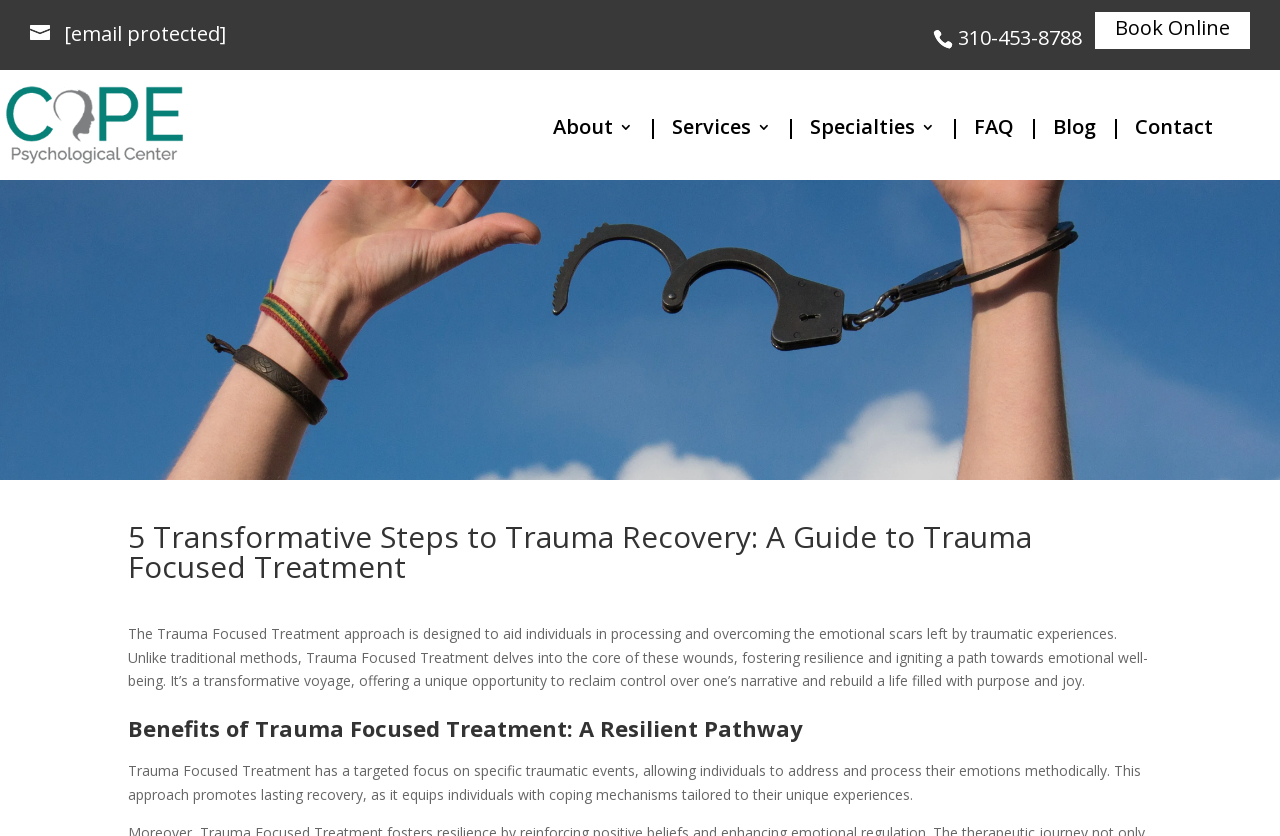Use a single word or phrase to answer the question: 
What is the focus of Trauma Focused Treatment?

Specific traumatic events